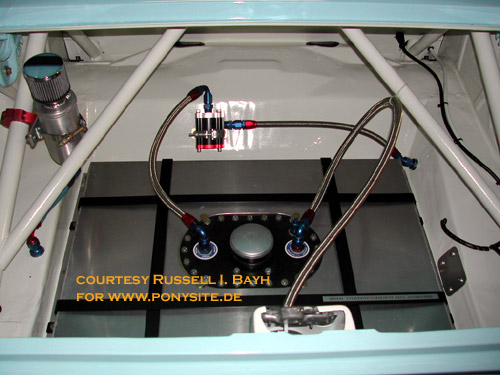Describe the scene depicted in the image with great detail.

The image showcases the intricate interior of a car's trunk area, specifically highlighting the fuel cell setup. Central to the composition is a circular fuel cell surrounded by several hoses and fittings, suggesting a focus on performance and safety. The top section features a sleek, cylindrical component which appears to be a fuel pump, presented in a polished metal finish. The surrounding area is meticulously engineered, with a white and light blue color scheme emphasizing the technical aspects of the design. Various metal connections and braided hoses indicate advanced modifications, likely aimed at enhancing the vehicle's racing capabilities. The image is attributed to Russell I. Bayh, with a credit to the website ponysite.de, suggesting it is part of a larger context related to automotive performance or modifications.